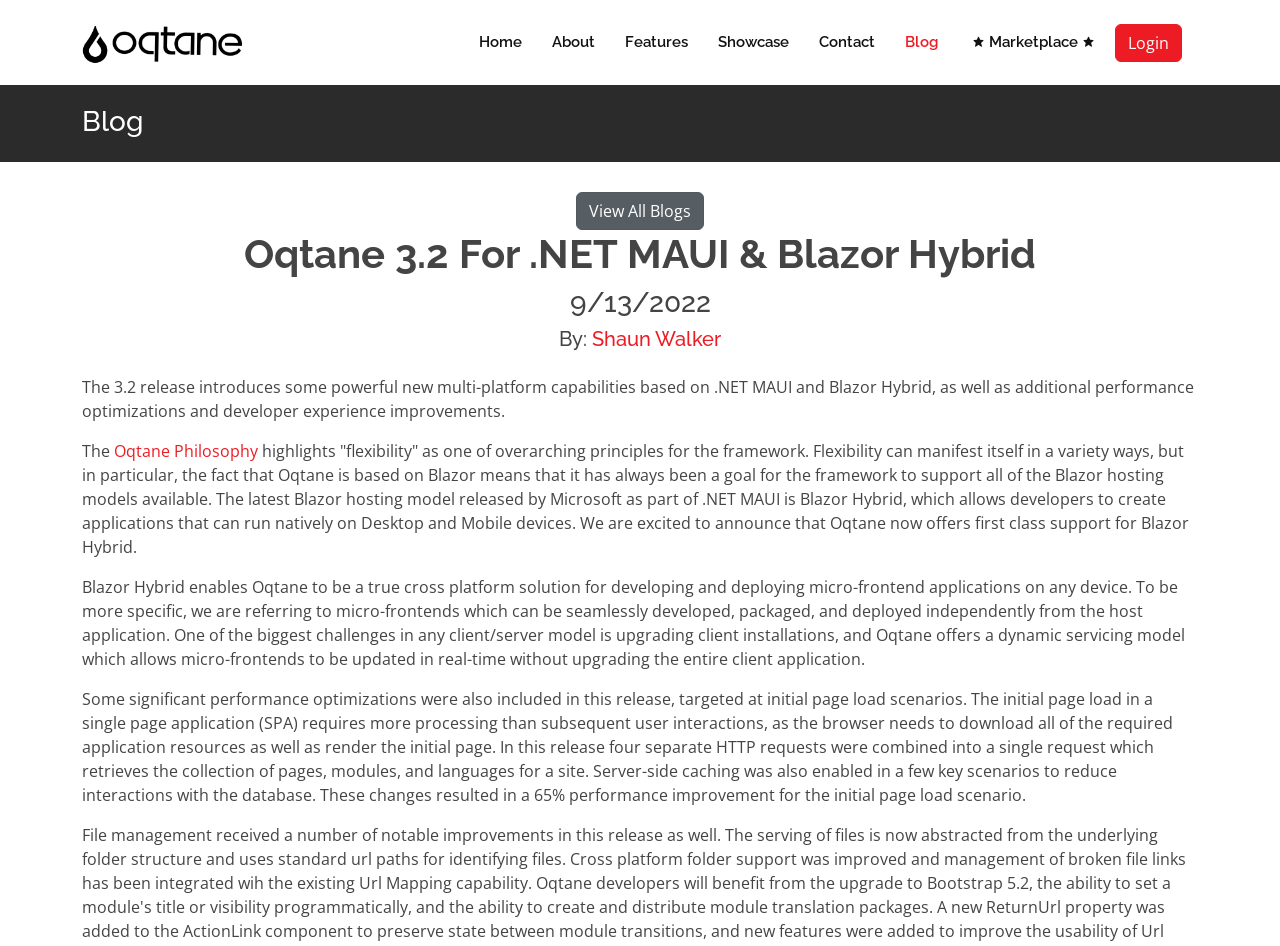Determine the bounding box coordinates of the clickable region to execute the instruction: "Visit the blog of Shaun Walker". The coordinates should be four float numbers between 0 and 1, denoted as [left, top, right, bottom].

[0.462, 0.346, 0.563, 0.371]